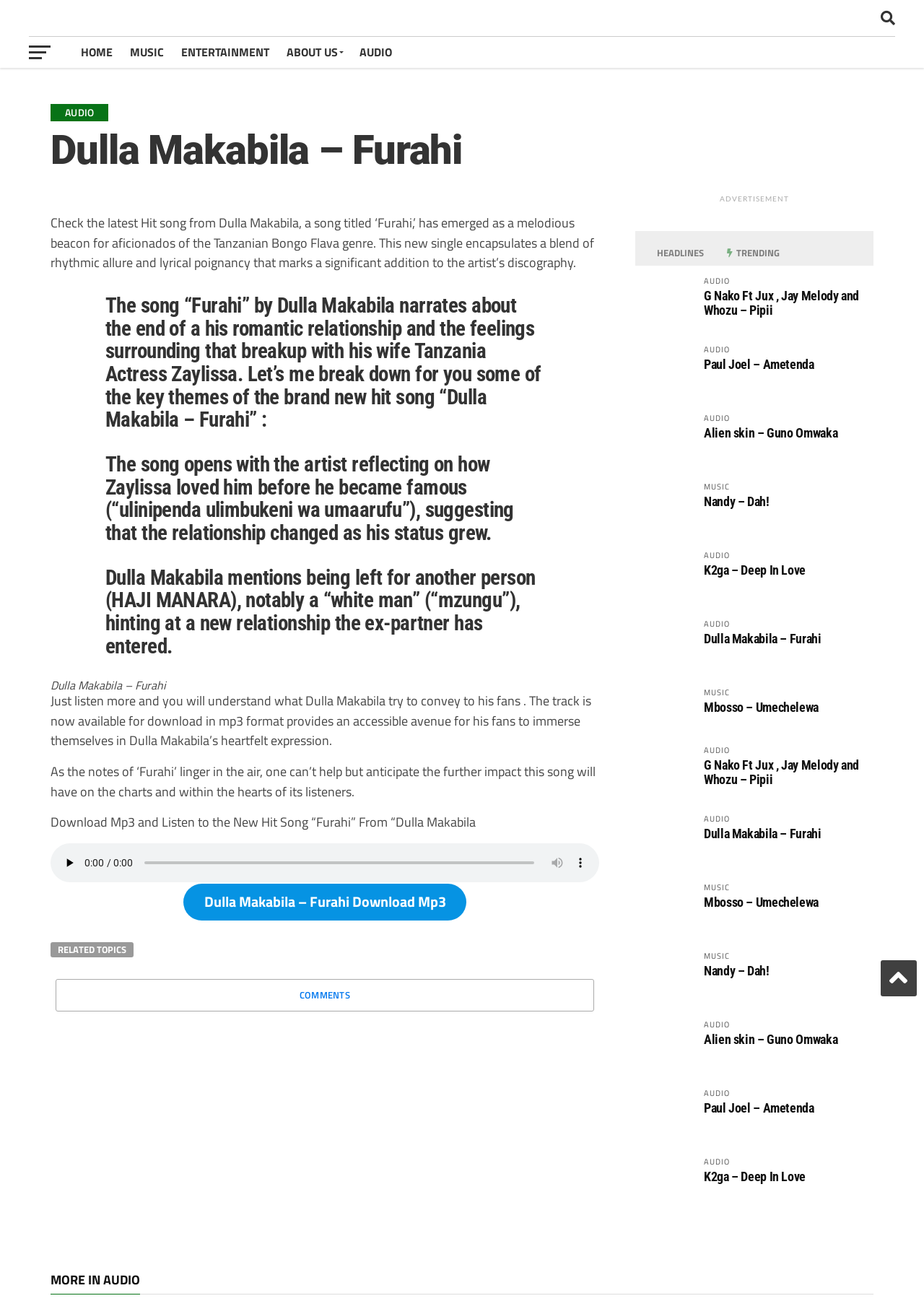Provide a brief response in the form of a single word or phrase:
What is the title of the song being described?

Furahi